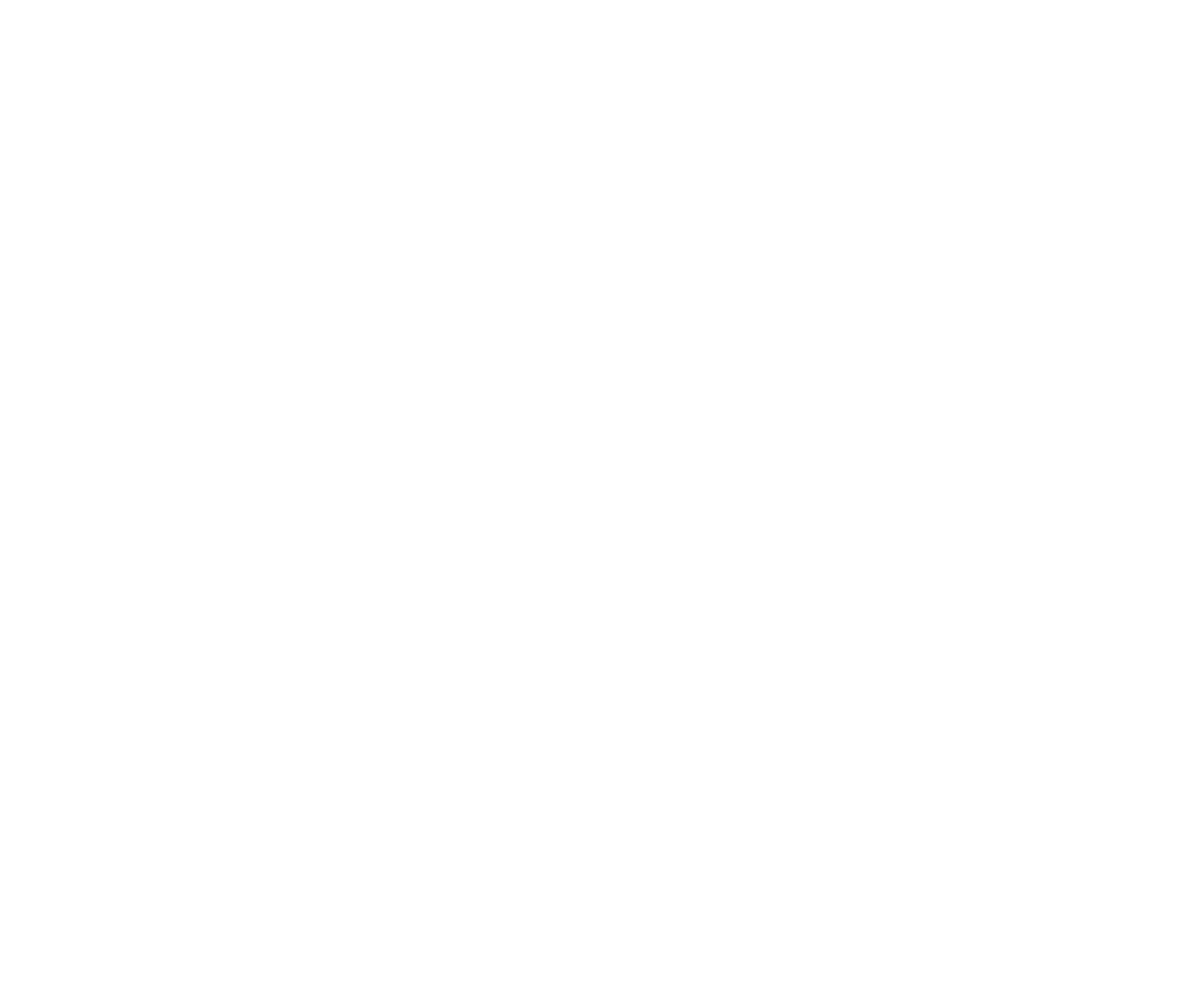Identify the bounding box of the HTML element described here: "Car Rental in Marina, Gouvia". Provide the coordinates as four float numbers between 0 and 1: [left, top, right, bottom].

[0.538, 0.532, 0.698, 0.568]